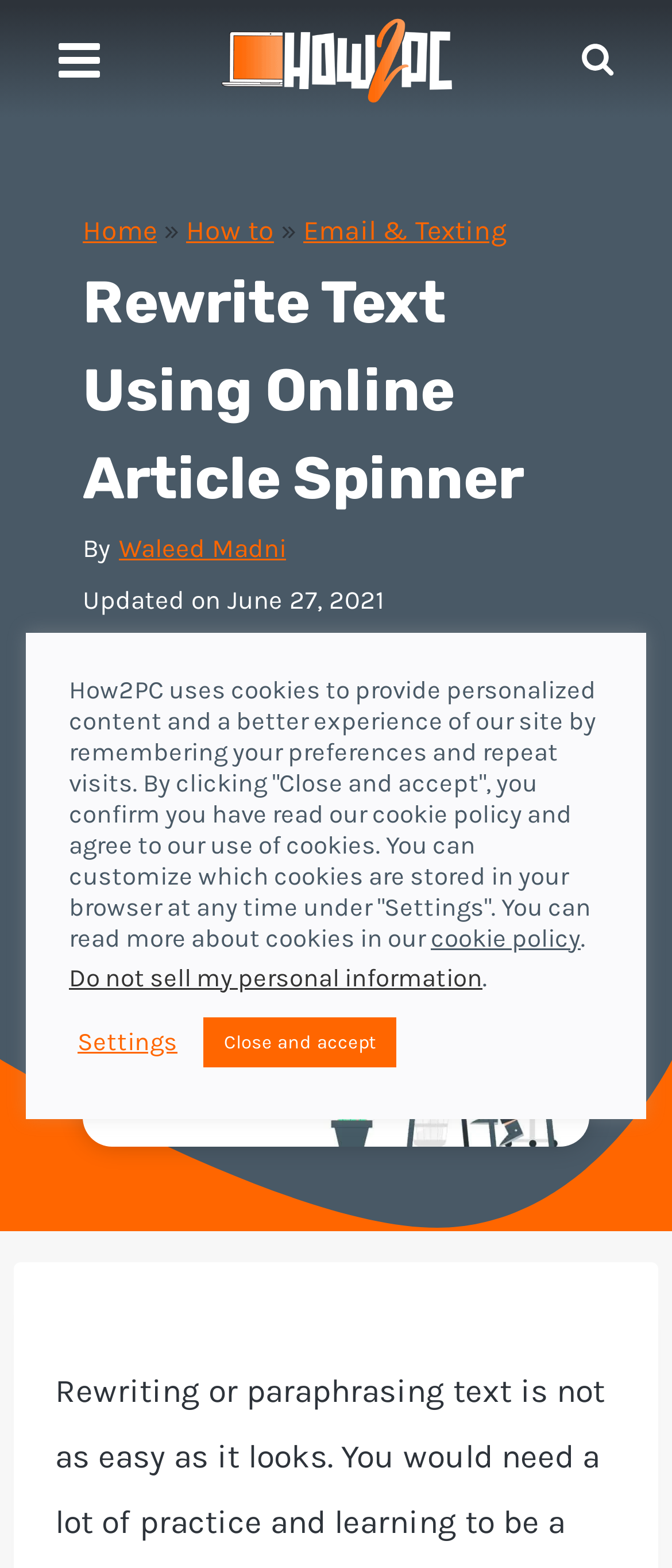Who is the author of the article?
Please give a detailed and elaborate answer to the question.

The author's name can be found below the main heading of the webpage, where it is written as 'By Waleed Madni'.